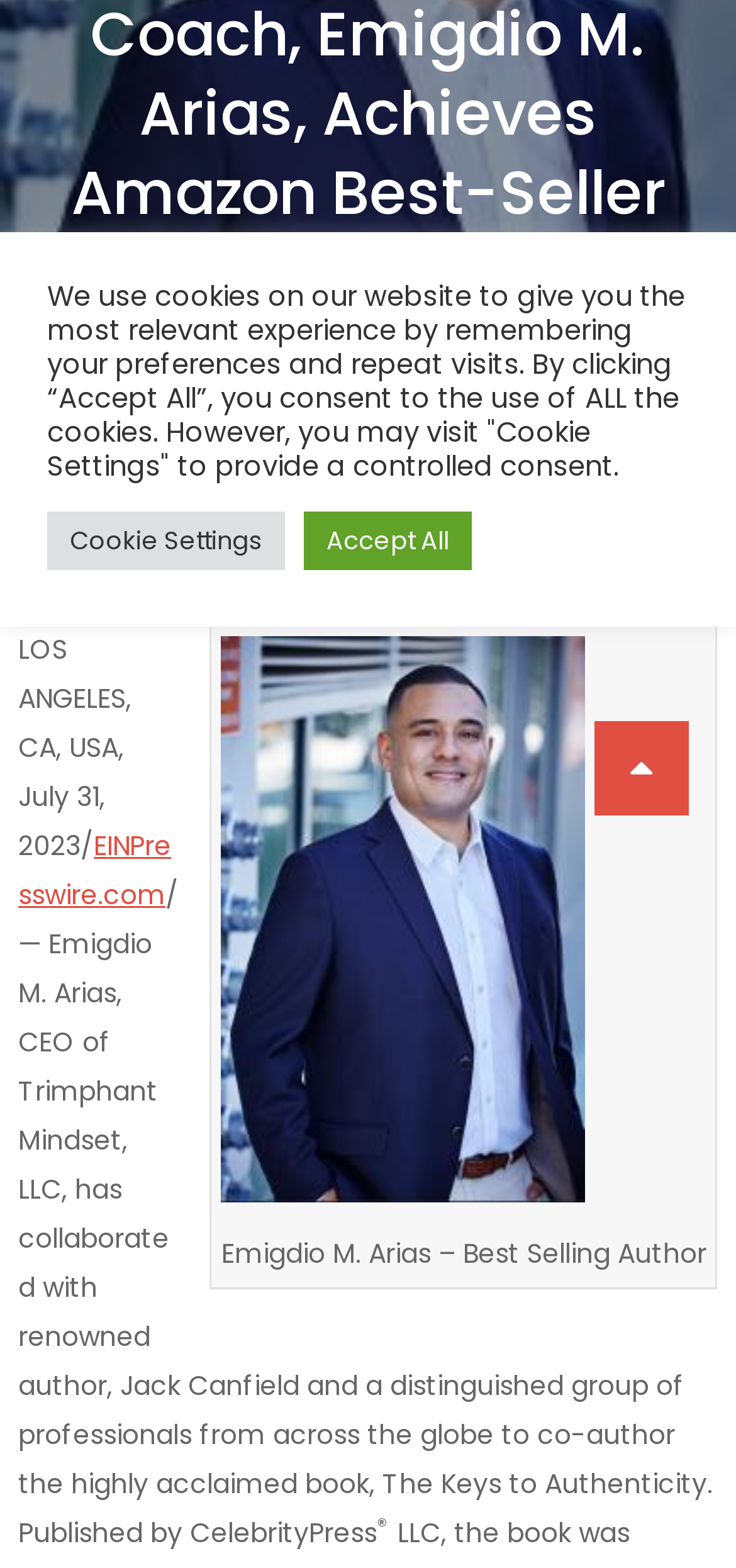Identify the bounding box for the UI element that is described as follows: "Accept All".

[0.413, 0.326, 0.641, 0.364]